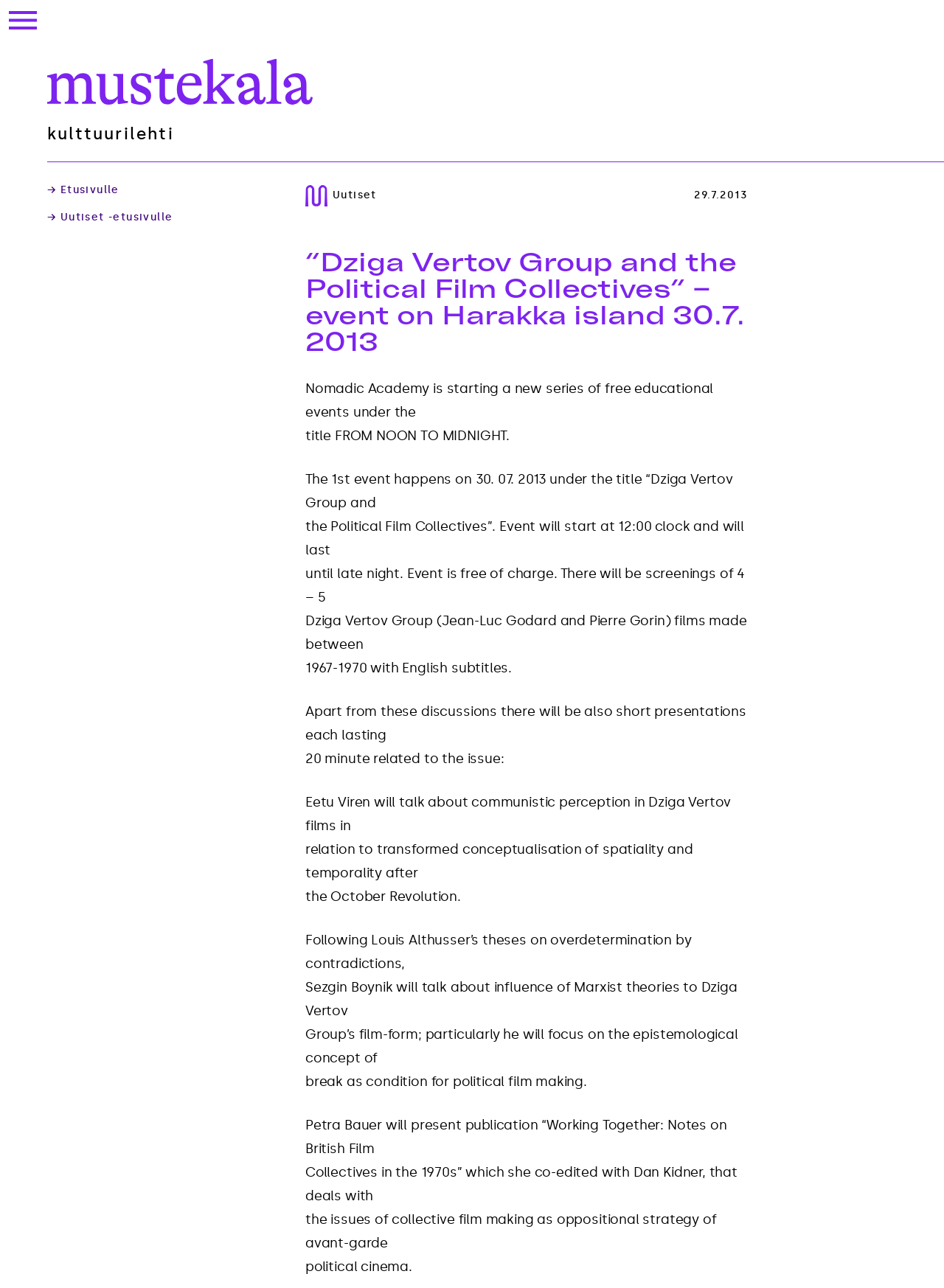Provide a thorough and detailed response to the question by examining the image: 
What is the title of the event?

I found the title of the event by looking at the heading element on the webpage, which is '“Dziga Vertov Group and the Political Film Collectives” – event on Harakka island 30.7. 2013'.